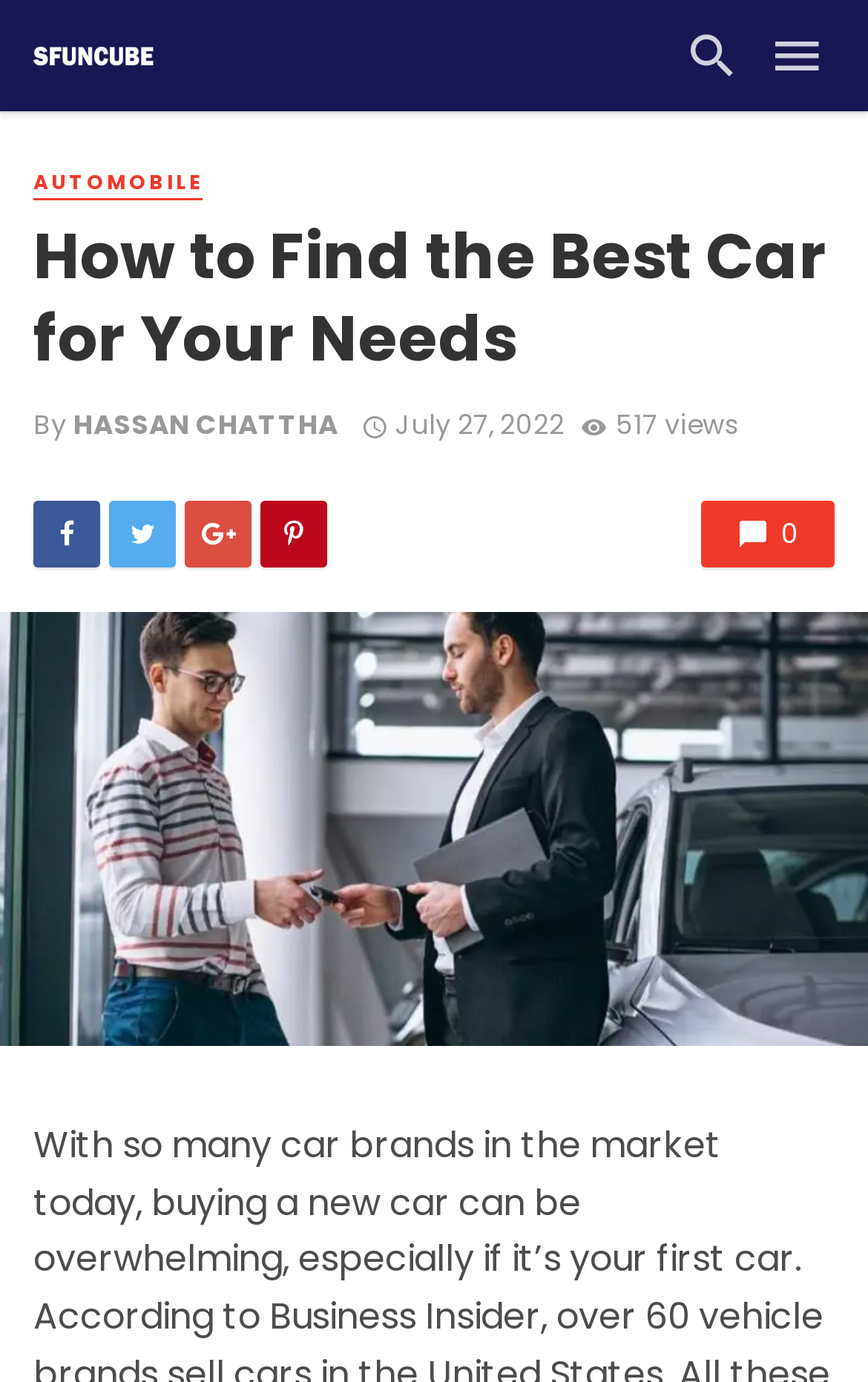Using the given description, provide the bounding box coordinates formatted as (top-left x, top-left y, bottom-right x, bottom-right y), with all values being floating point numbers between 0 and 1. Description: title="Share on Google+"

[0.213, 0.363, 0.29, 0.411]